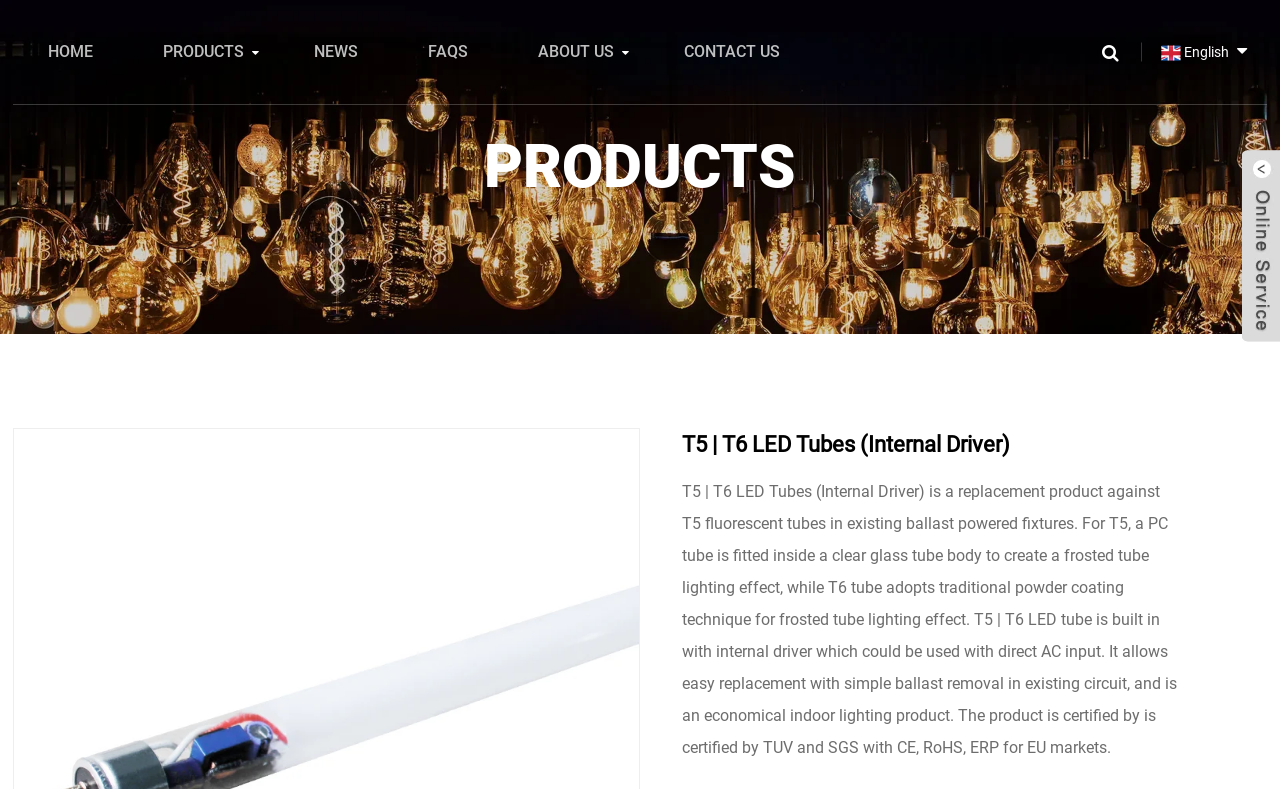What is the purpose of T5 | T6 LED Tubes? Observe the screenshot and provide a one-word or short phrase answer.

Indoor lighting